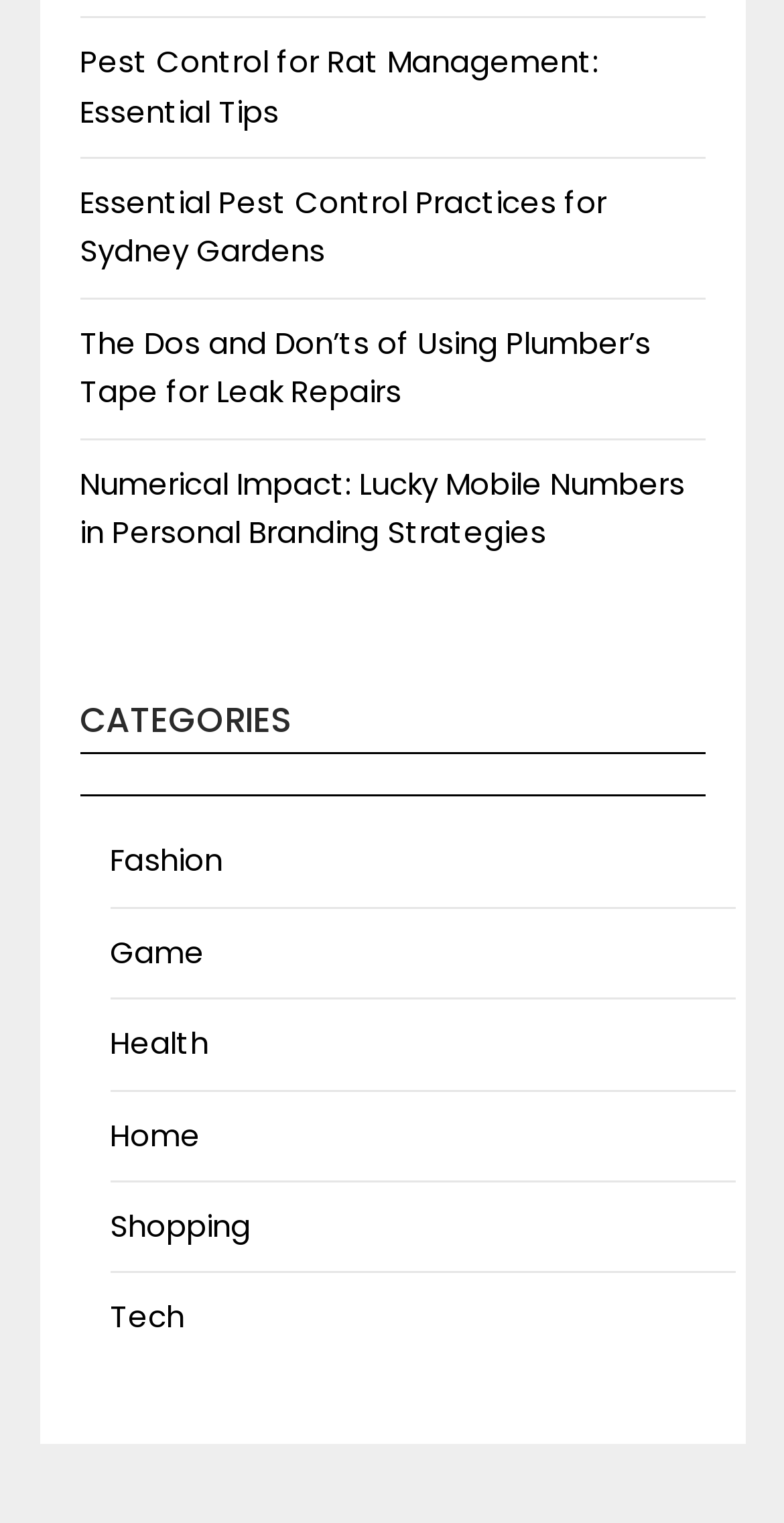Find the bounding box coordinates of the element I should click to carry out the following instruction: "read The Dos and Don’ts of Using Plumber’s Tape for Leak Repairs".

[0.101, 0.211, 0.829, 0.271]